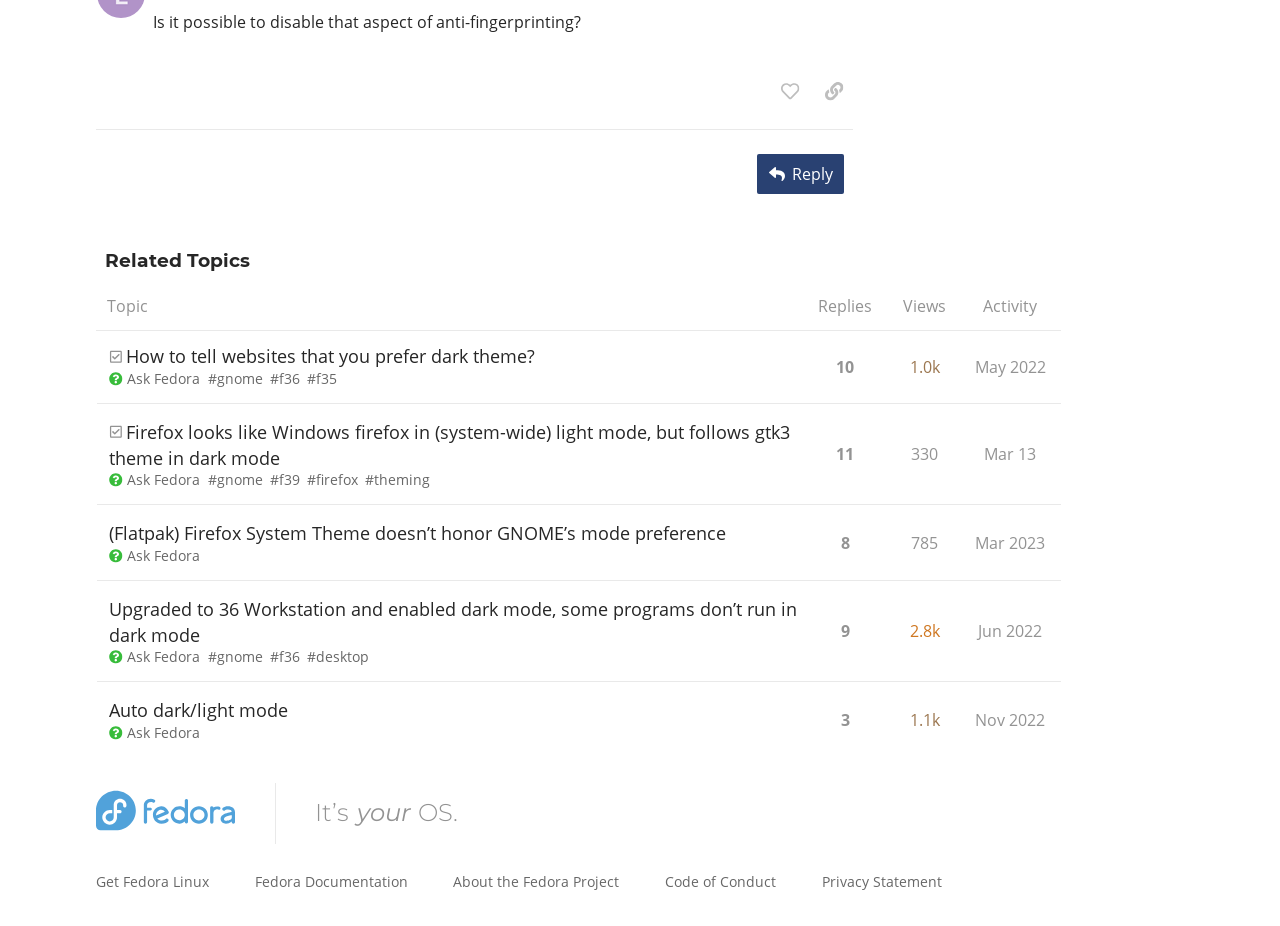Highlight the bounding box of the UI element that corresponds to this description: "Fedora Documentation".

[0.199, 0.941, 0.318, 0.962]